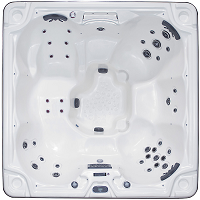Respond with a single word or phrase to the following question: What is the primary purpose of the hot tub's design?

Comfort and relaxation